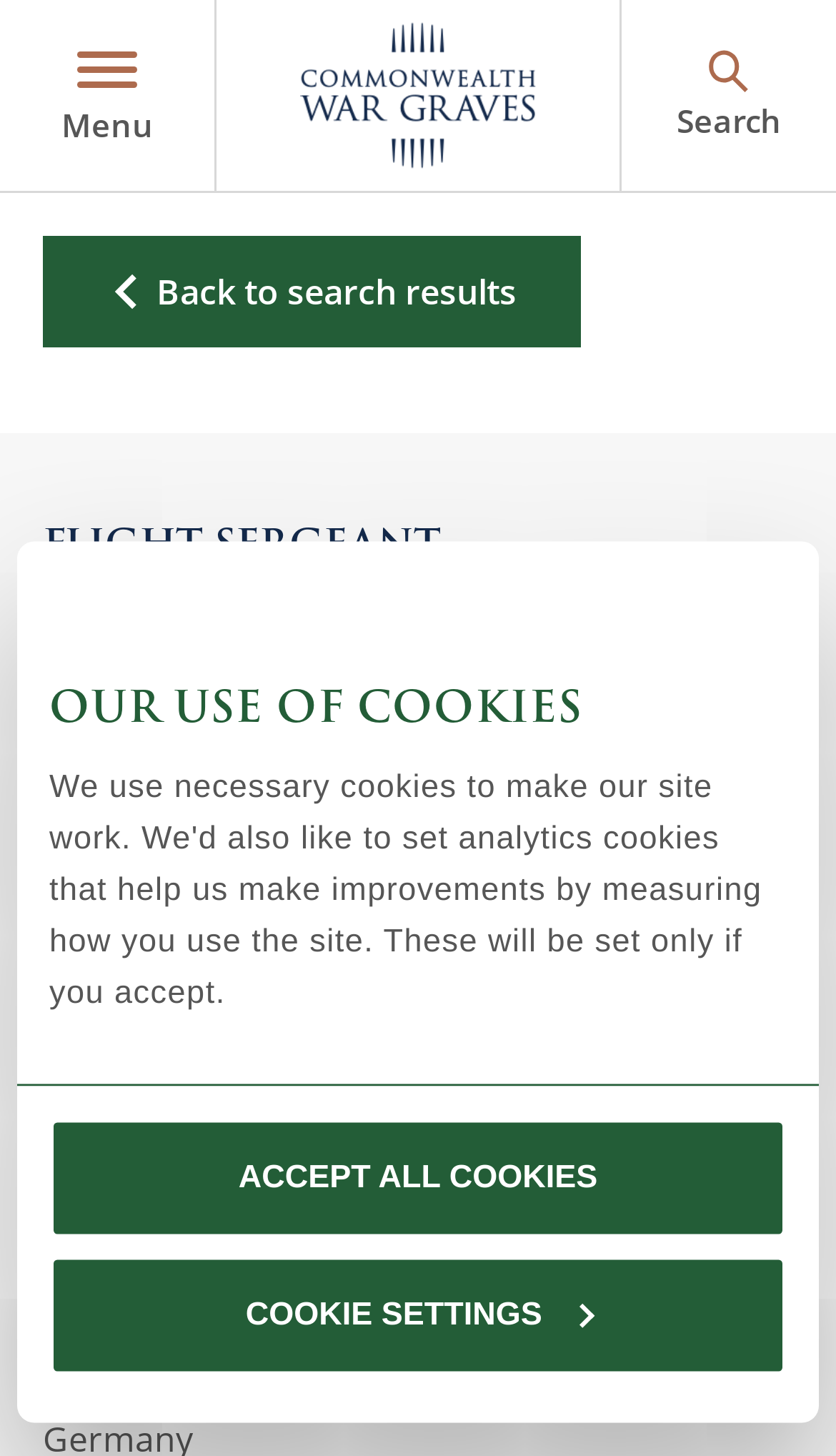Locate the bounding box coordinates of the clickable element to fulfill the following instruction: "Search for records". Provide the coordinates as four float numbers between 0 and 1 in the format [left, top, right, bottom].

[0.062, 0.168, 0.377, 0.242]